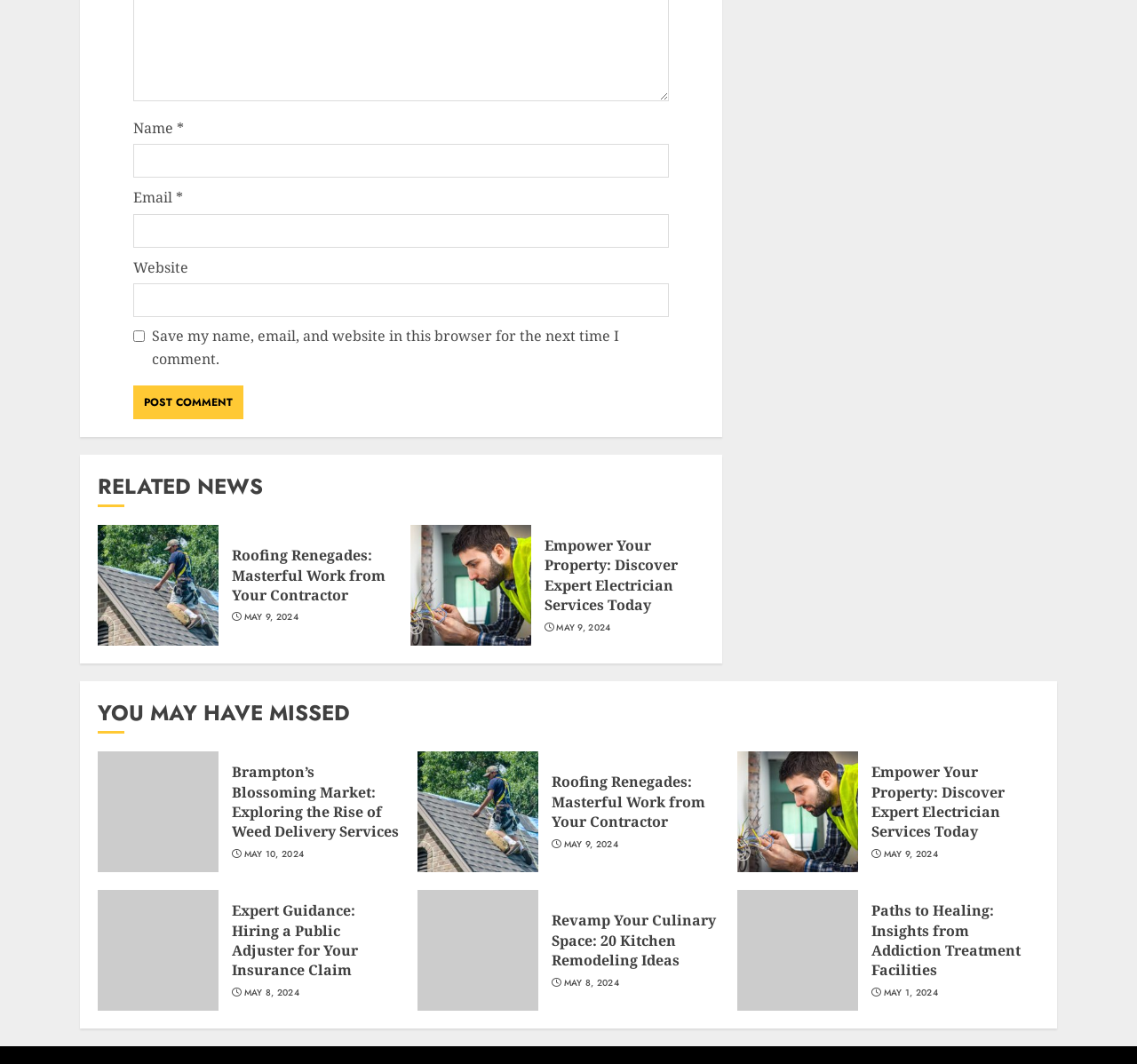Predict the bounding box coordinates of the area that should be clicked to accomplish the following instruction: "Read the article 'Roofing Renegades: Masterful Work from Your Contractor'". The bounding box coordinates should consist of four float numbers between 0 and 1, i.e., [left, top, right, bottom].

[0.204, 0.513, 0.345, 0.569]